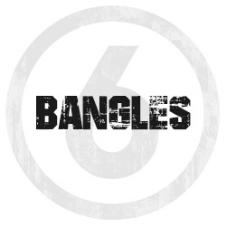What category does the design likely represent?
Please provide a single word or phrase in response based on the screenshot.

Jewelry